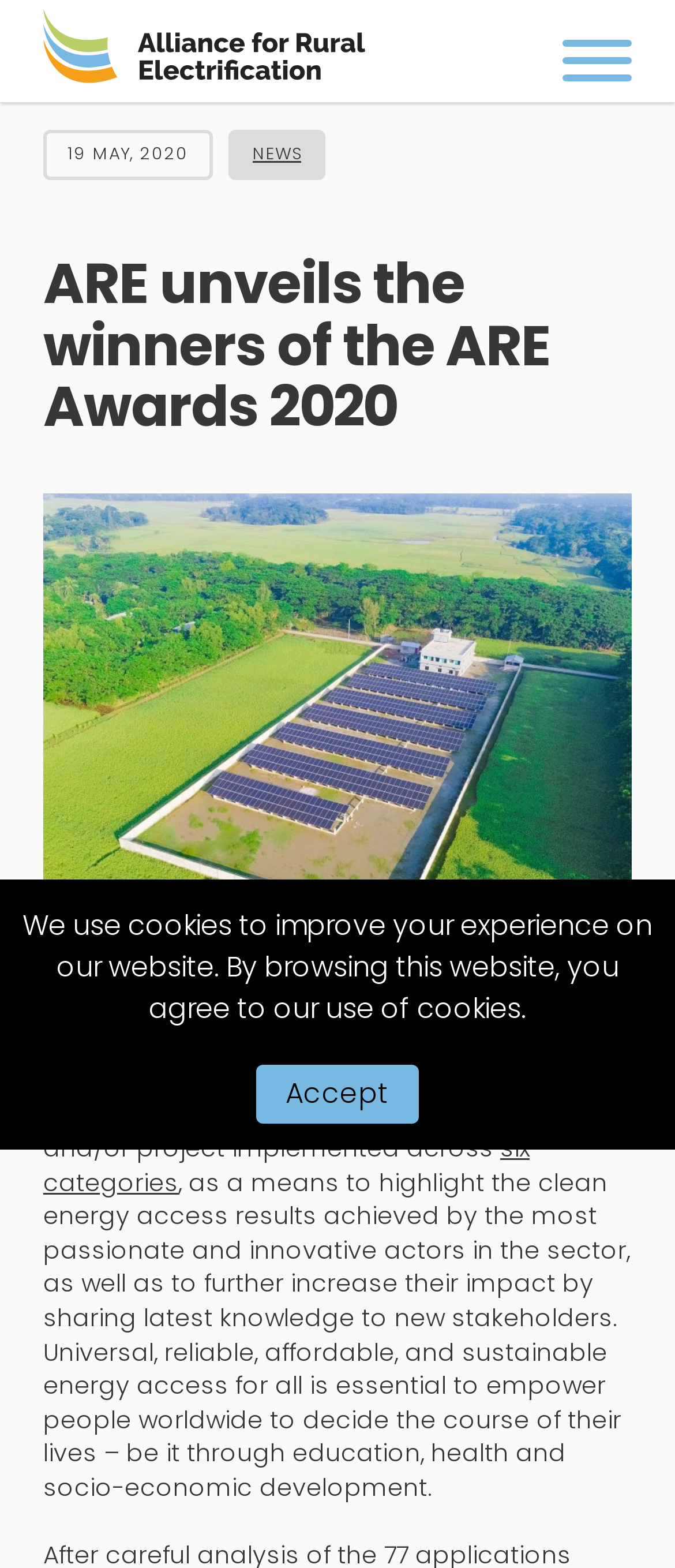Bounding box coordinates are specified in the format (top-left x, top-left y, bottom-right x, bottom-right y). All values are floating point numbers bounded between 0 and 1. Please provide the bounding box coordinate of the region this sentence describes: Accept

[0.379, 0.679, 0.621, 0.717]